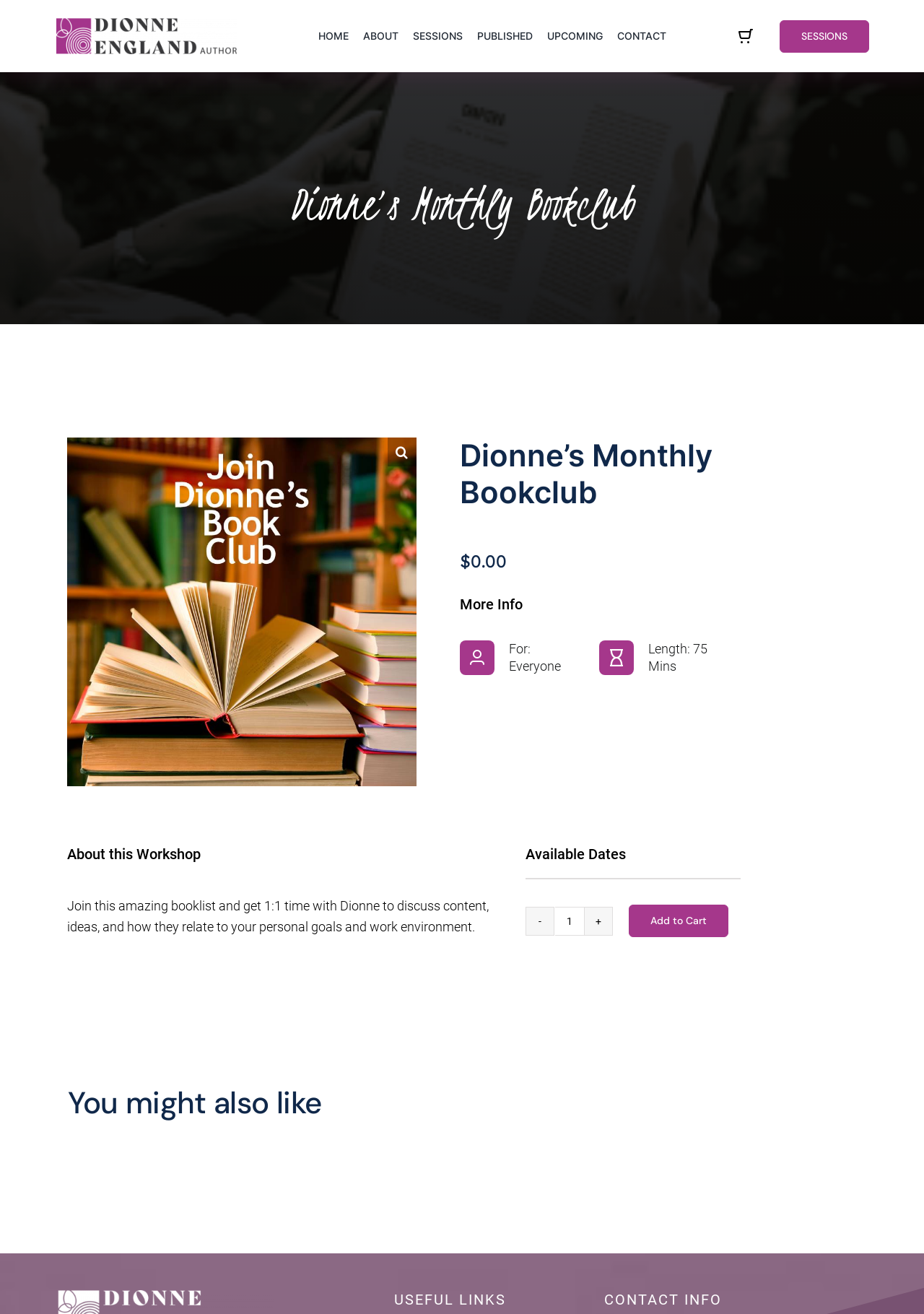Find and specify the bounding box coordinates that correspond to the clickable region for the instruction: "Click the 'SESSIONS' link".

[0.439, 0.021, 0.509, 0.034]